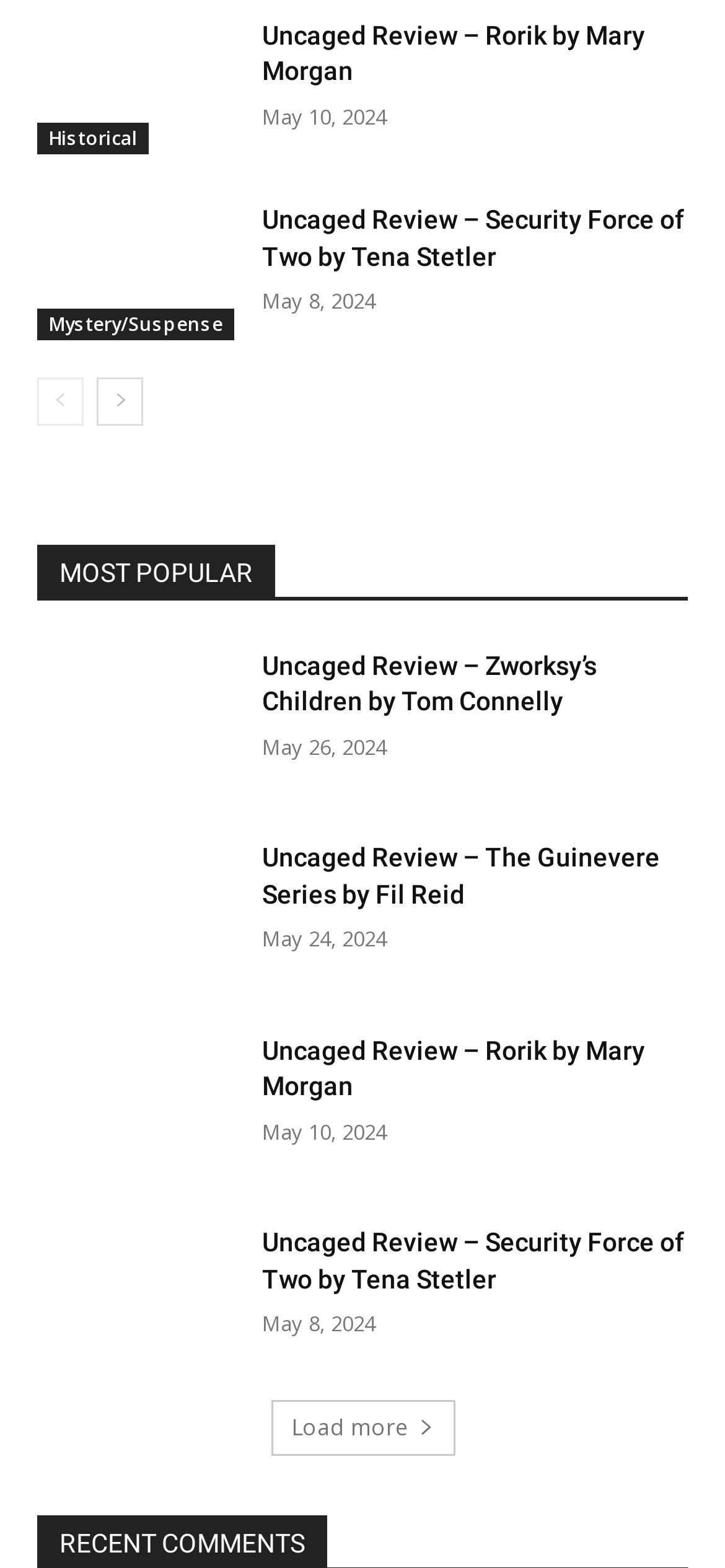What is the date of the review 'Uncaged Review – Zworksy’s Children by Tom Connelly'?
Provide a concise answer using a single word or phrase based on the image.

May 26, 2024